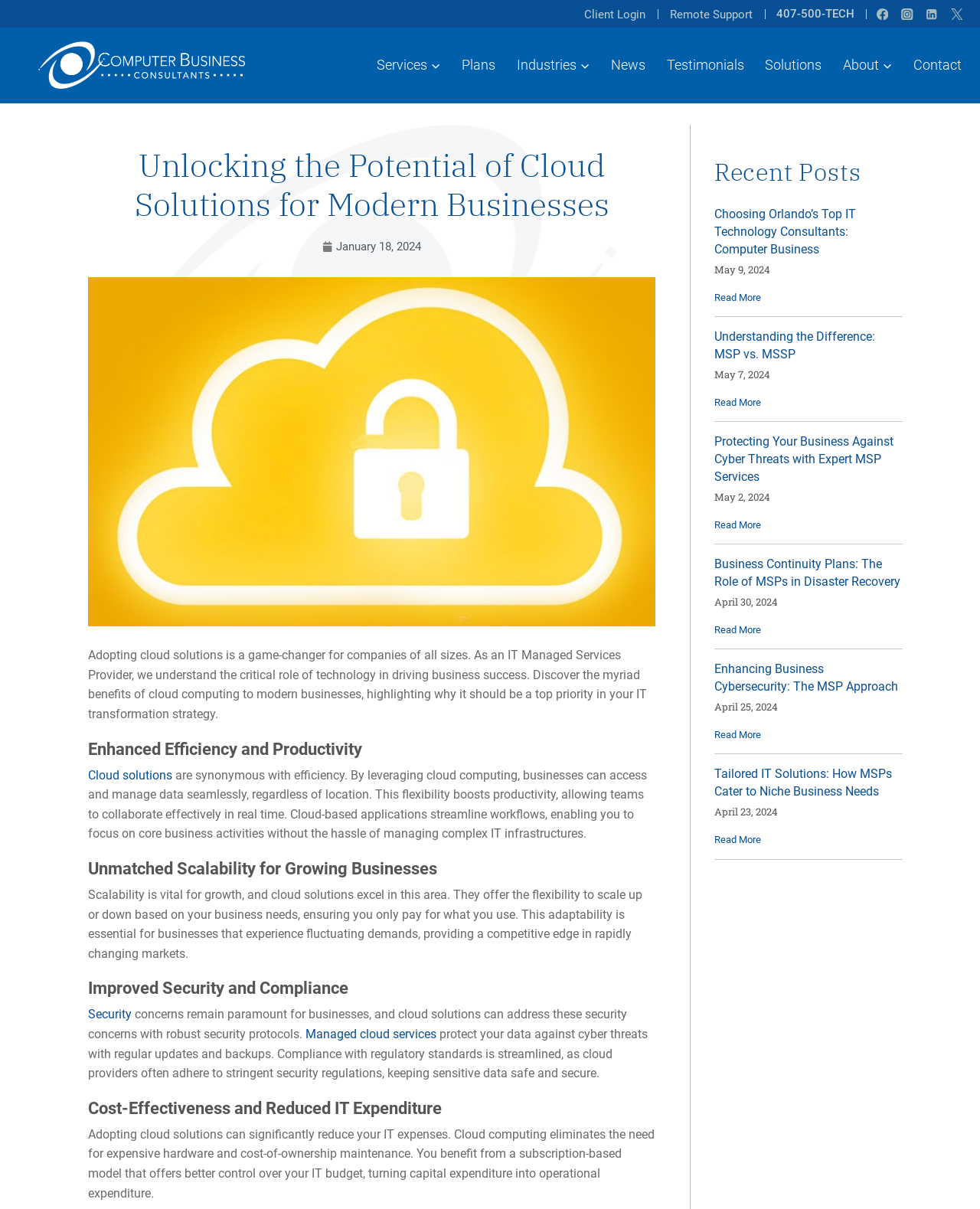Please identify the primary heading of the webpage and give its text content.

Unlocking the Potential of Cloud Solutions for Modern Businesses